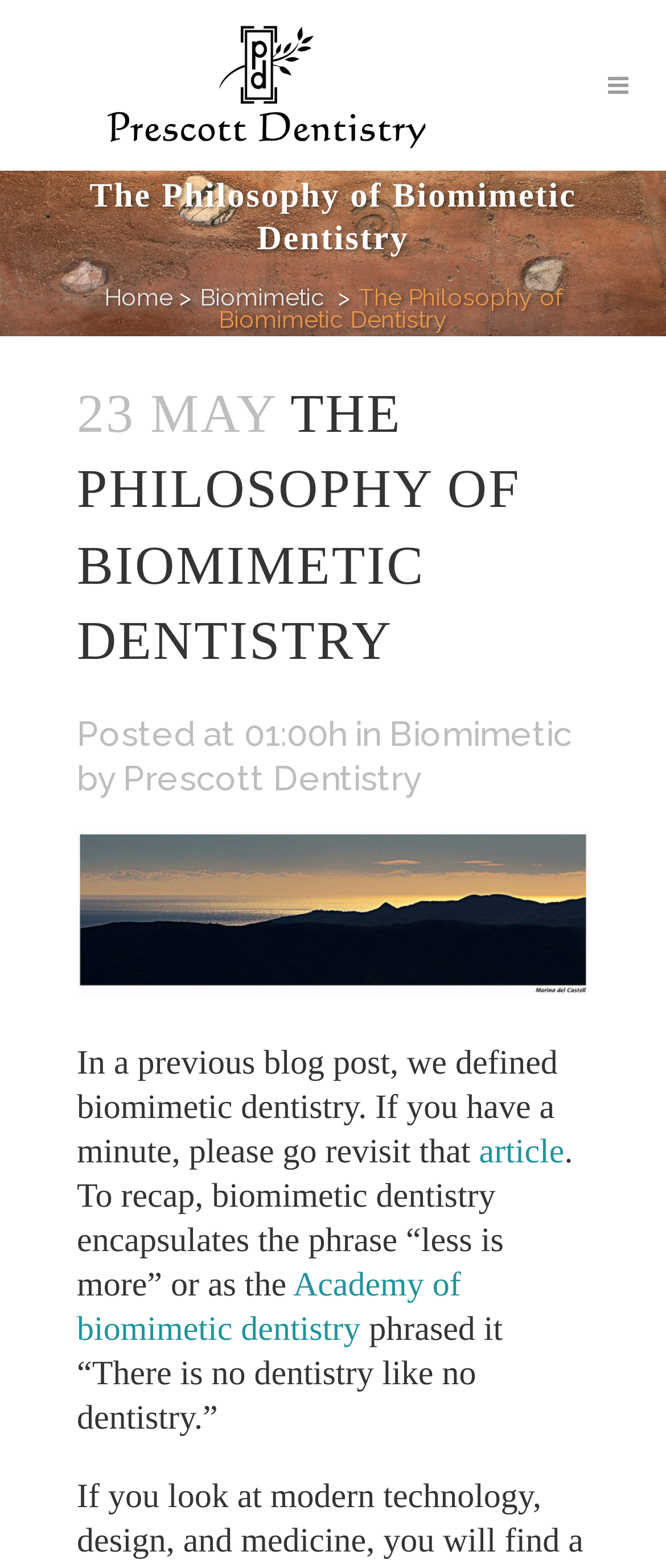Extract the primary header of the webpage and generate its text.

The Philosophy of Biomimetic Dentistry